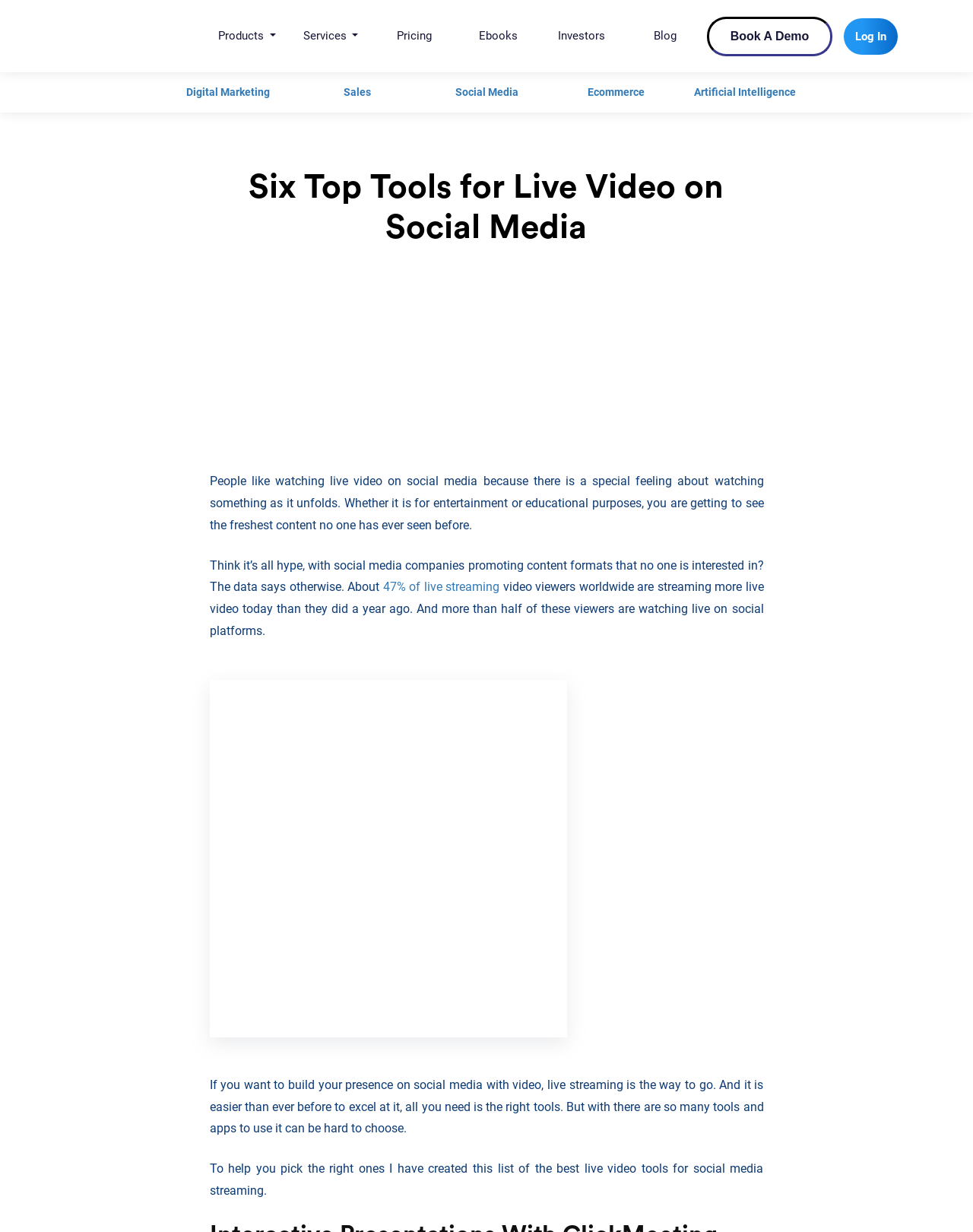What is the author trying to help with in this webpage?
Please provide a single word or phrase as the answer based on the screenshot.

Choose the right live video tools